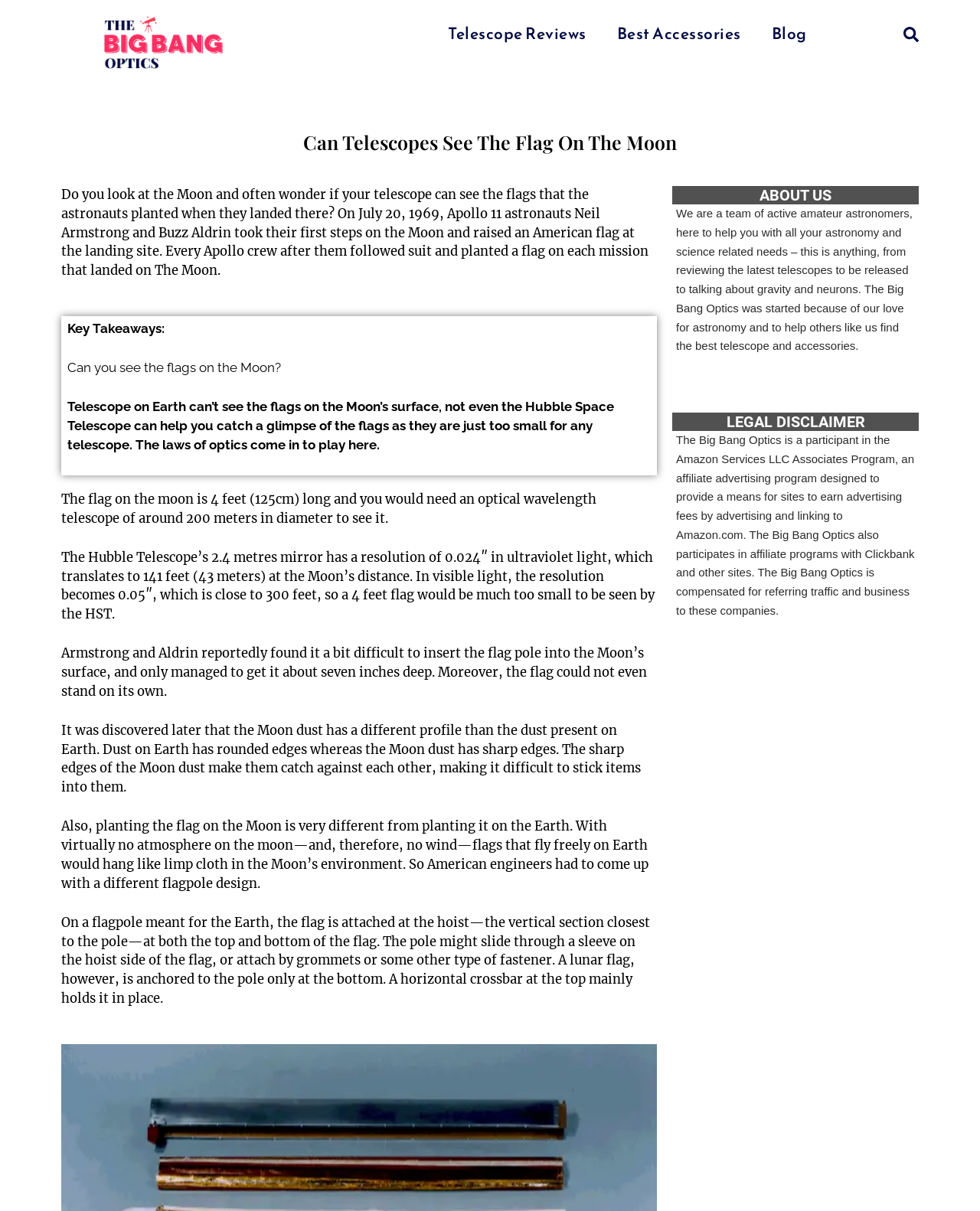Construct a comprehensive description capturing every detail on the webpage.

This webpage is about the topic "Can Telescopes See The Flag On The Moon". At the top left corner, there is a link to "thebigbangoptics" accompanied by an image of the same name. To the right of this, there are three links: "Telescope Reviews", "Best Accessories", and "Blog". A search bar is located at the top right corner.

The main content of the webpage is divided into two sections. The first section has a heading "Can Telescopes See The Flag On The Moon" and discusses the topic in detail. It starts with a question about whether telescopes can see the flags planted on the Moon by astronauts. The text explains that it is not possible to see the flags, even with the Hubble Space Telescope, due to their small size and the laws of optics. It provides more information about the size of the flags and the resolution of the Hubble Telescope.

The second section has two headings: "ABOUT US" and "LEGAL DISCLAIMER". The "ABOUT US" section describes the team behind the webpage, a group of amateur astronomers who aim to help others with astronomy and science-related needs. The "LEGAL DISCLAIMER" section explains the webpage's participation in affiliate programs with Amazon, Clickbank, and other sites.